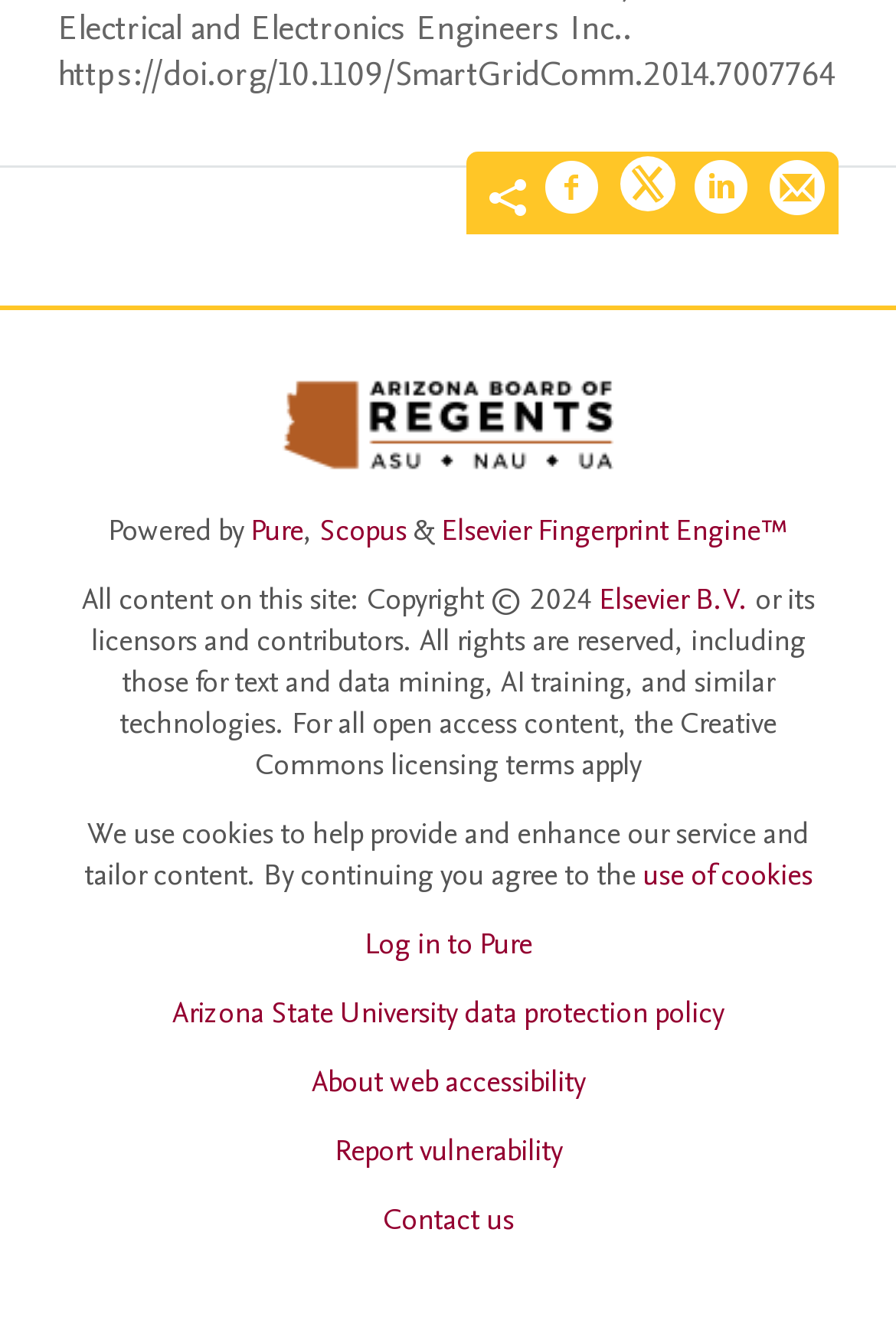Locate the bounding box coordinates of the clickable area needed to fulfill the instruction: "Enter a revision number in the textbox".

None